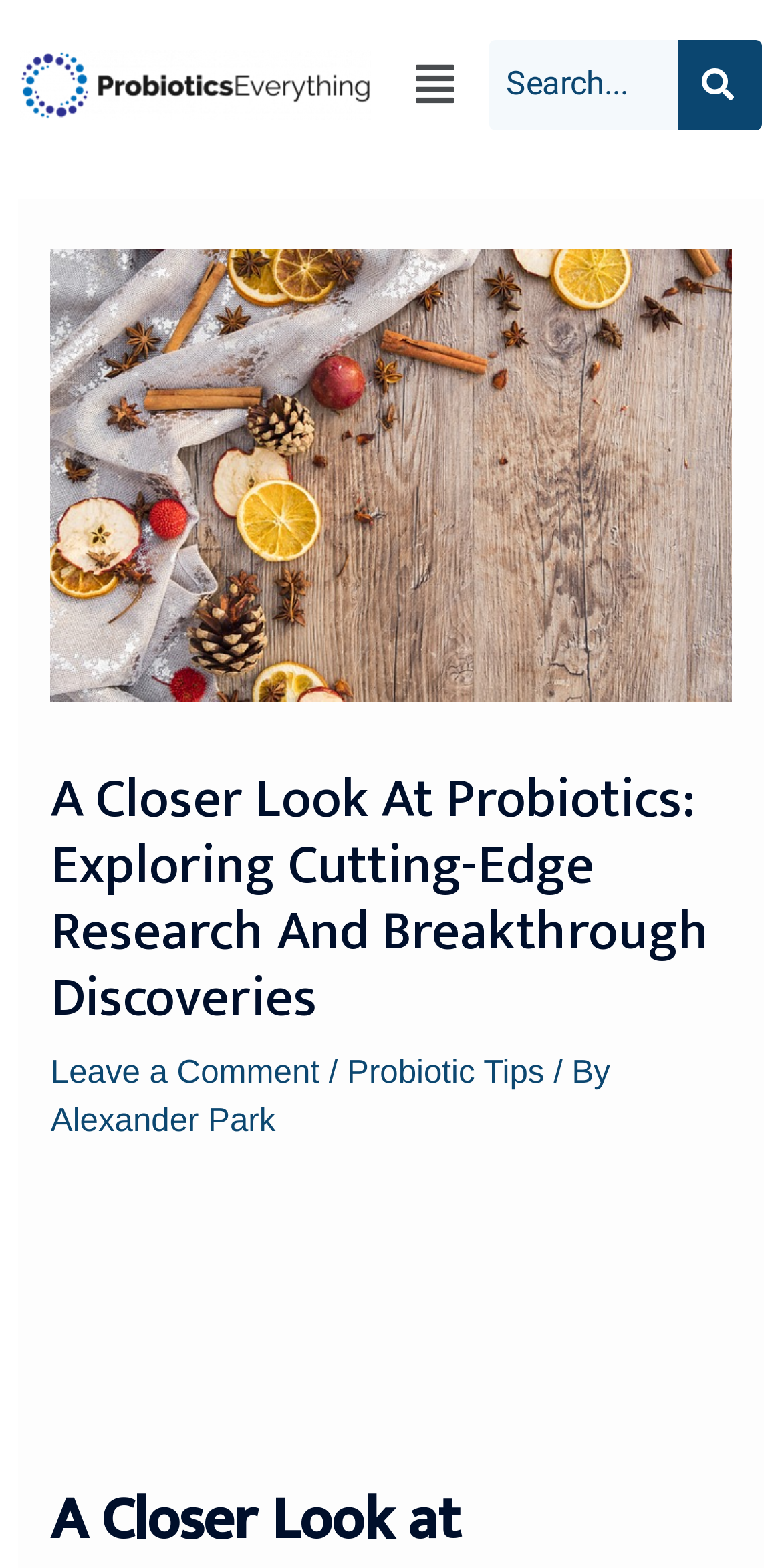Identify the bounding box coordinates for the UI element mentioned here: "Menu". Provide the coordinates as four float values between 0 and 1, i.e., [left, top, right, bottom].

[0.512, 0.03, 0.6, 0.079]